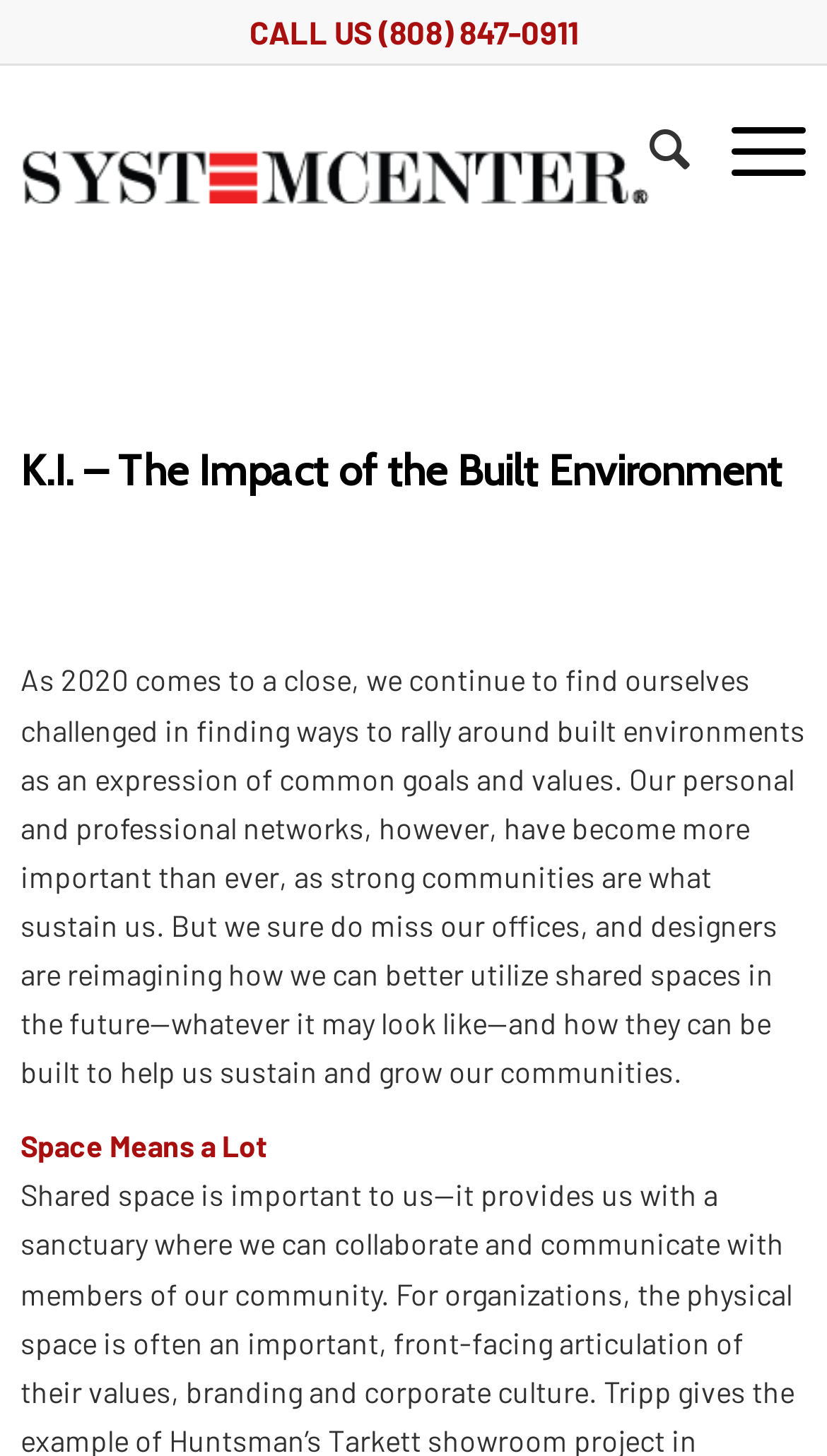Give a short answer to this question using one word or a phrase:
How many menu items are there?

3